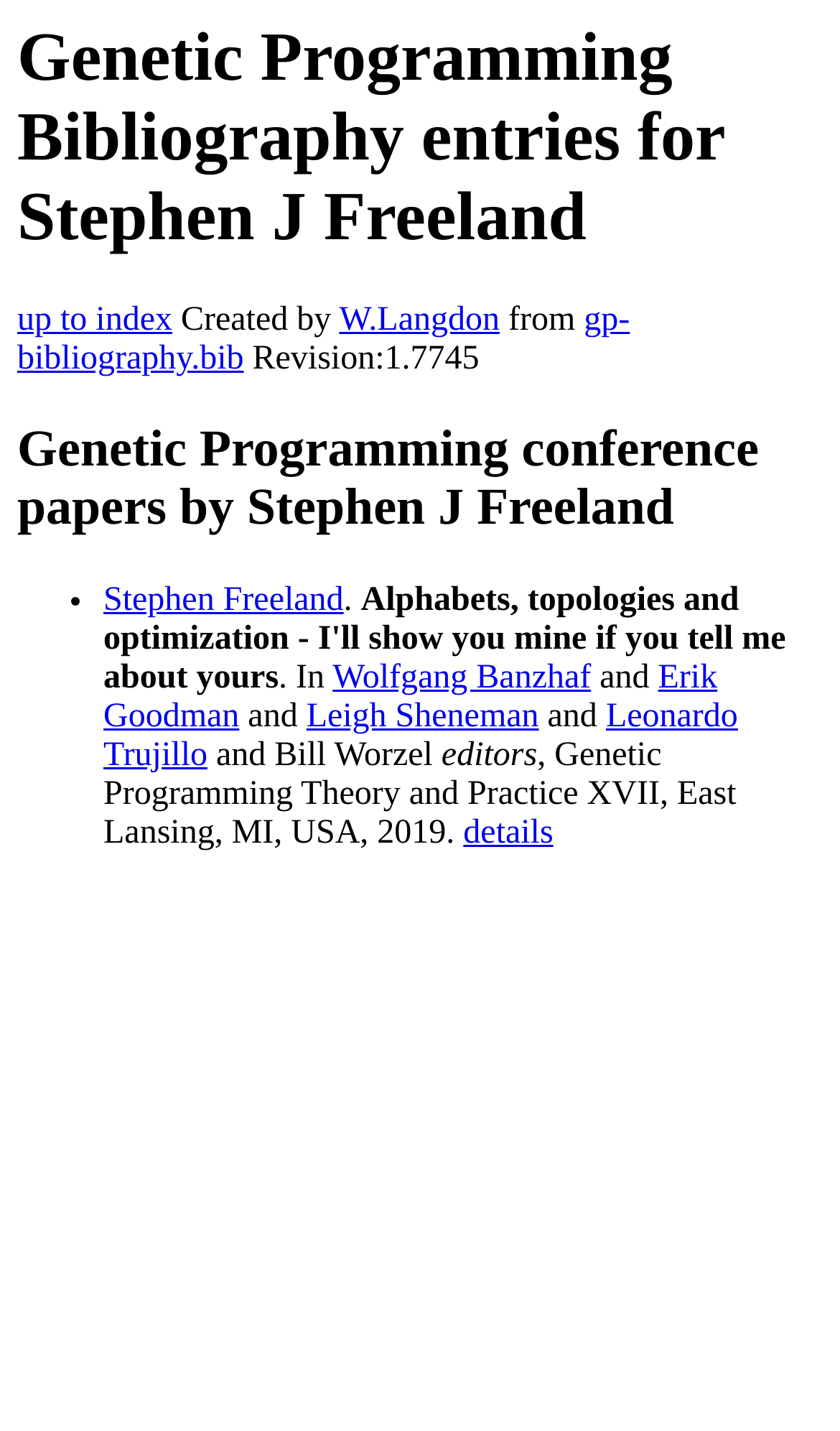Identify the bounding box coordinates of the region that should be clicked to execute the following instruction: "view details".

[0.552, 0.57, 0.659, 0.595]